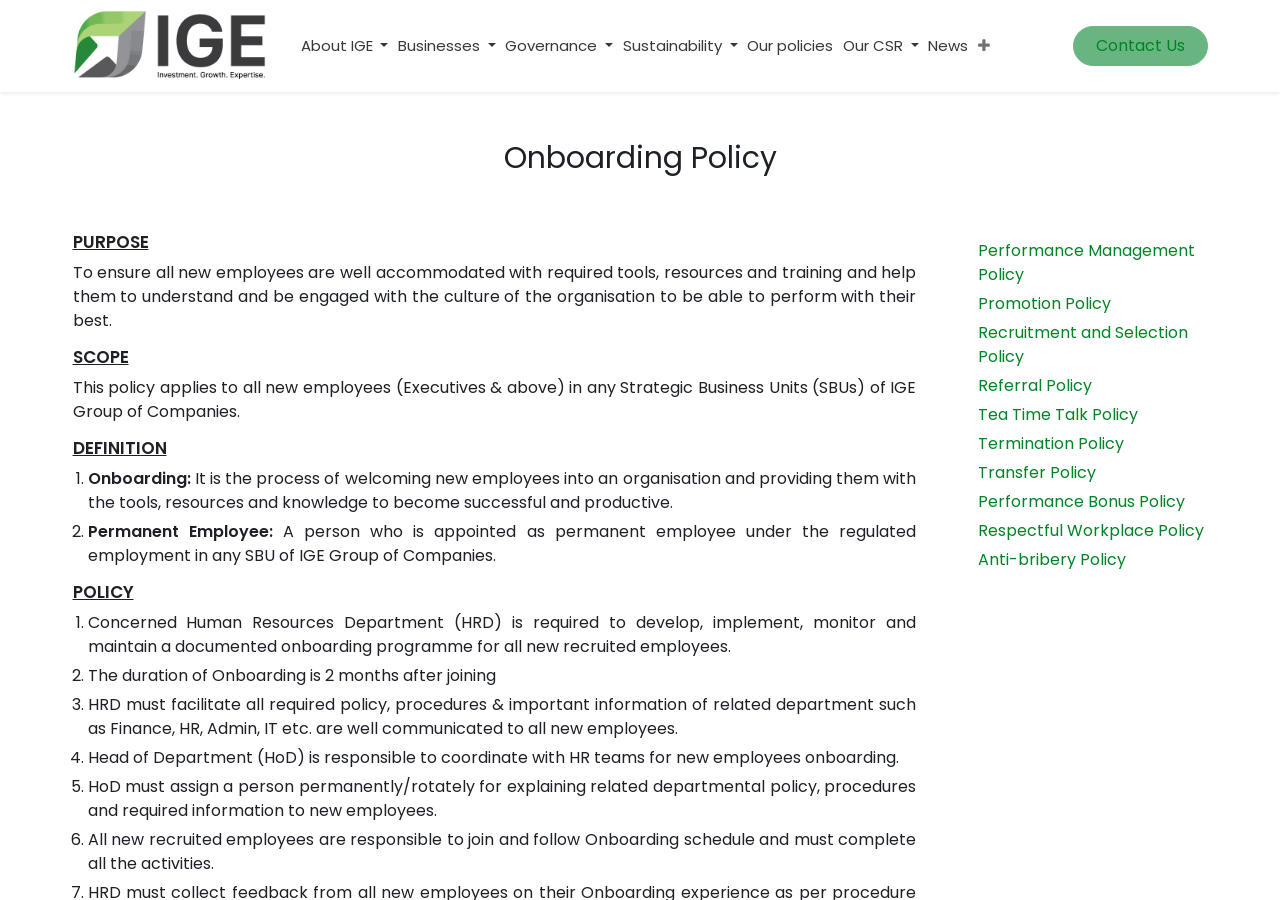Provide a short answer to the following question with just one word or phrase: How many links are there to other policies?

11